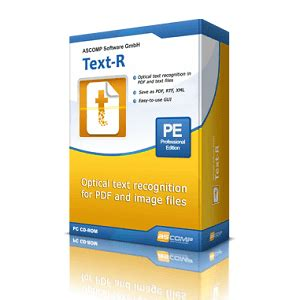What file formats are supported?
Using the image, provide a concise answer in one word or a short phrase.

PDF, DOC, XML